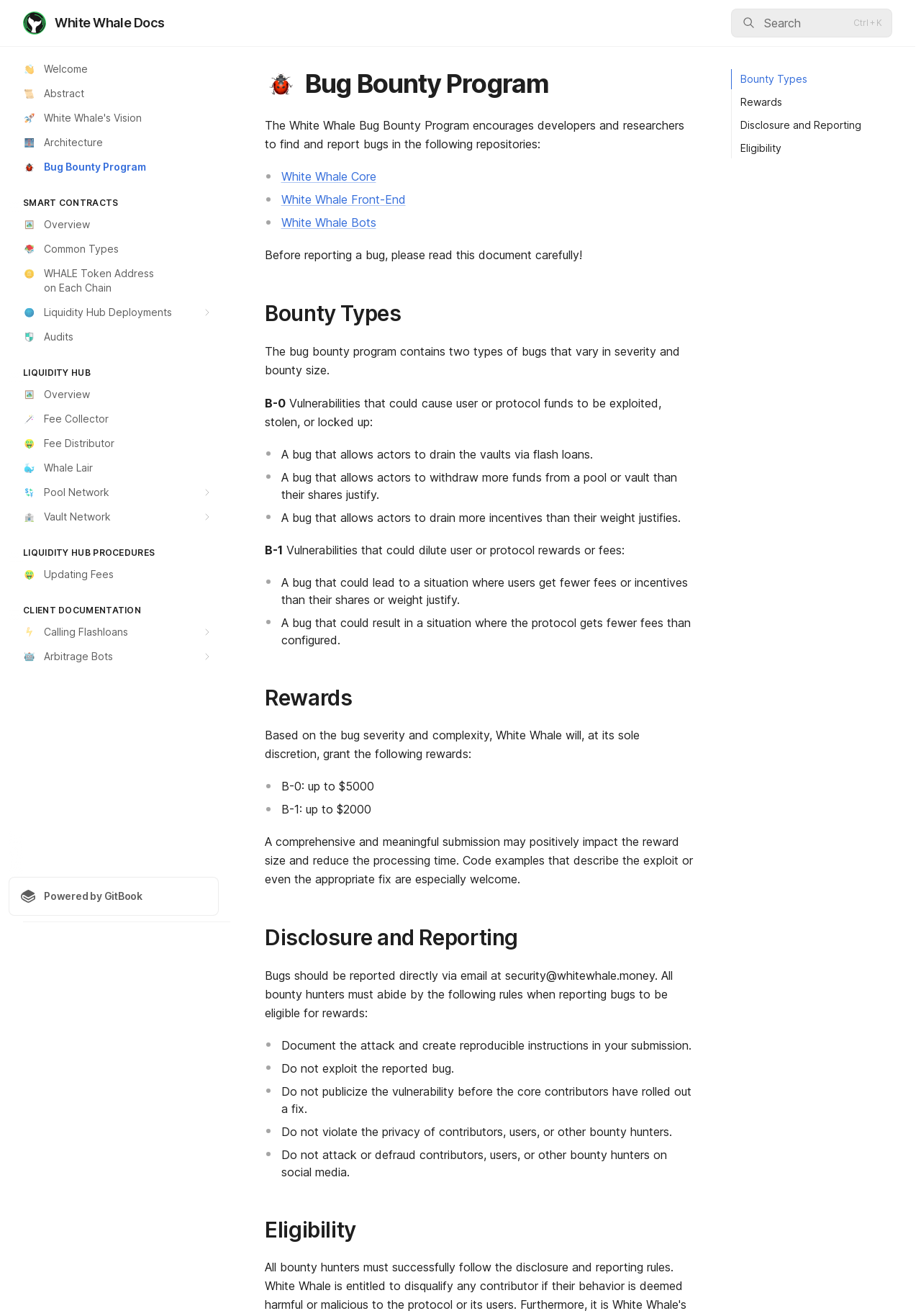Answer the following query with a single word or phrase:
What is the purpose of the White Whale Bug Bounty Program?

to encourage developers and researchers to find and report bugs